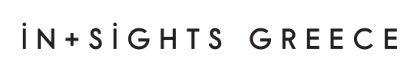What is the purpose of the logo?
Answer the question with a single word or phrase, referring to the image.

Visual identity and invitation